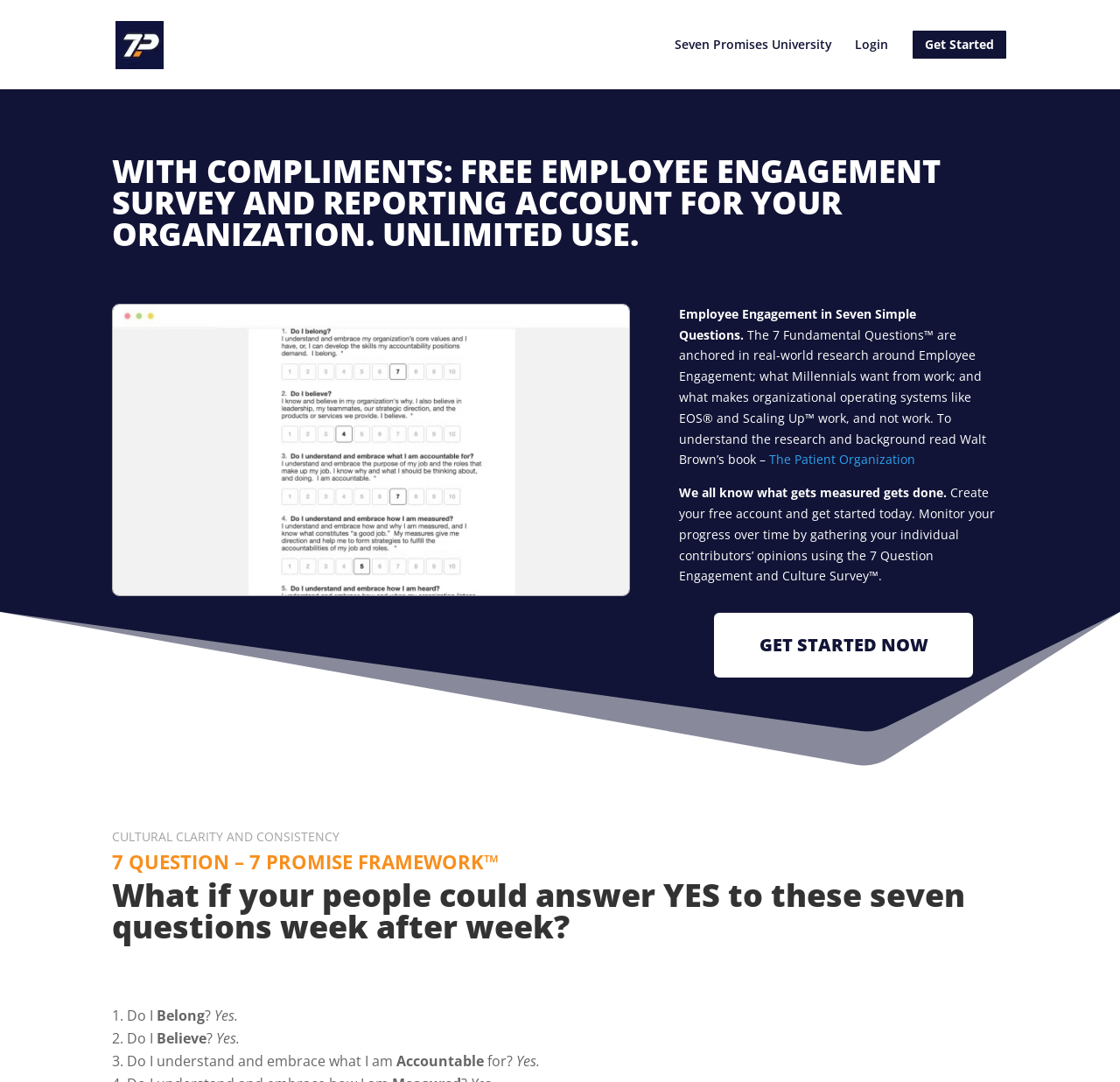What is the name of the book mentioned on the webpage?
Please ensure your answer to the question is detailed and covers all necessary aspects.

The name of the book mentioned on the webpage is 'The Patient Organization', which is mentioned in the paragraph that starts with 'The 7 Fundamental Questions are anchored in real-world research...'.